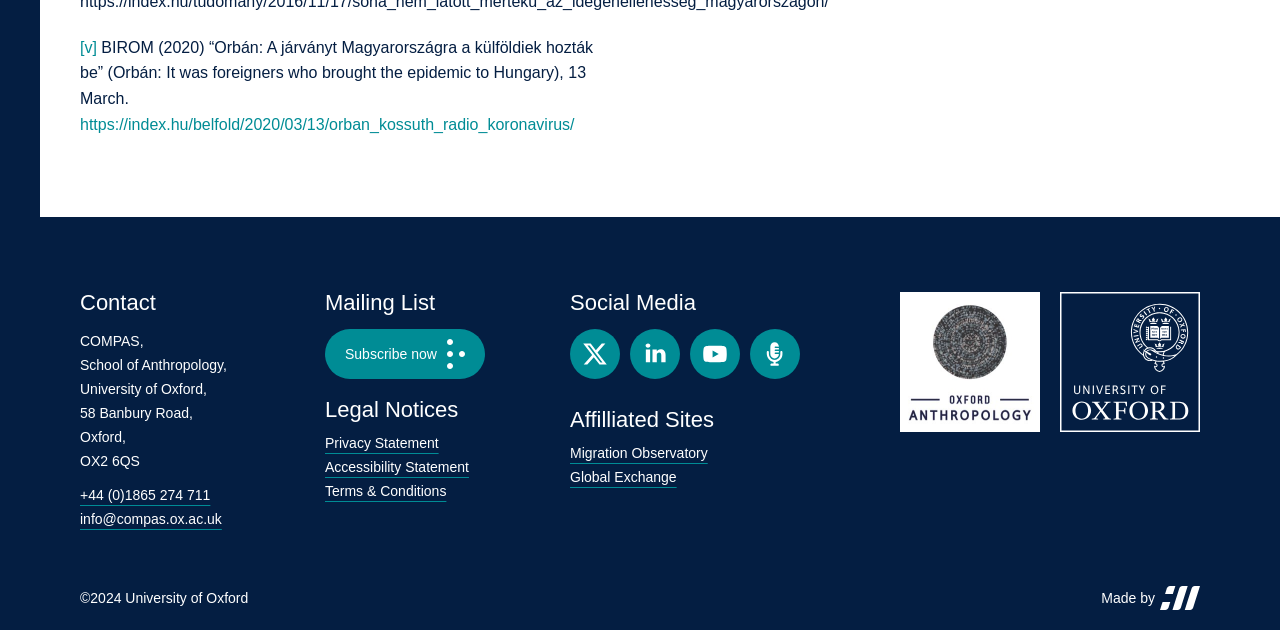Respond with a single word or phrase to the following question: What is the phone number provided?

+44 (0)1865 274 711